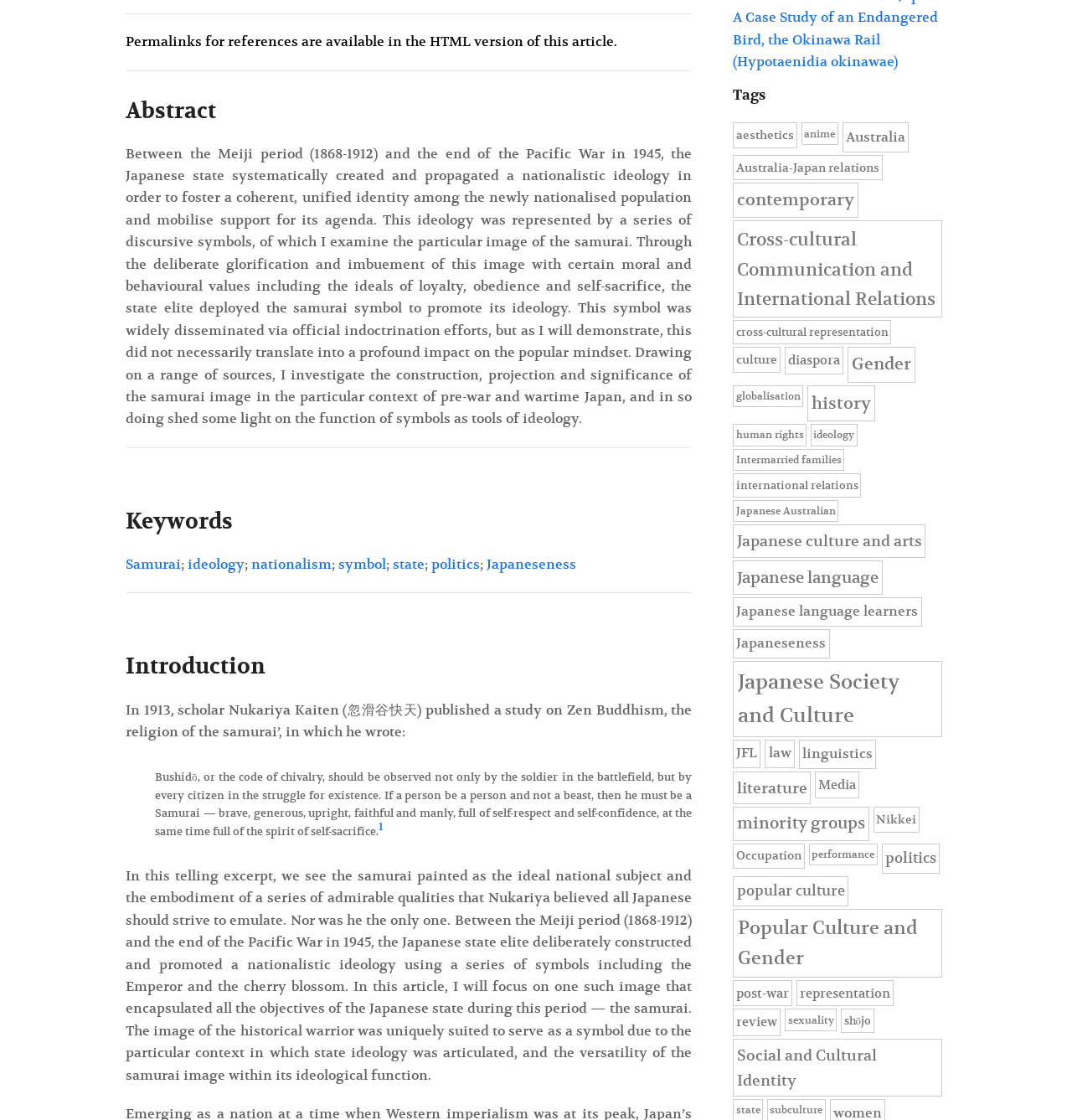Please provide the bounding box coordinates for the UI element as described: "Company". The coordinates must be four floats between 0 and 1, represented as [left, top, right, bottom].

None